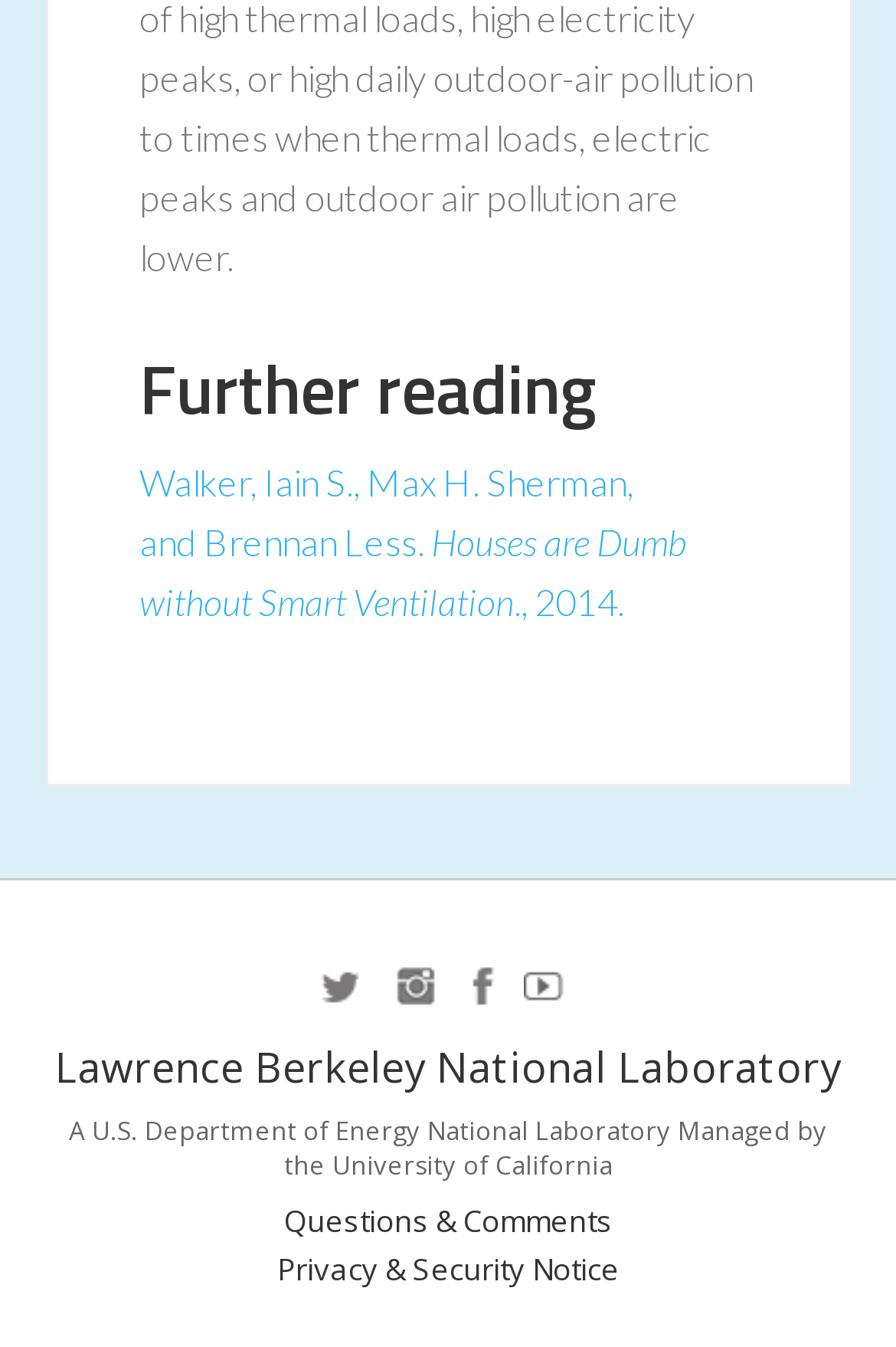Please provide a brief answer to the following inquiry using a single word or phrase:
What is the title of the first link under 'Further reading'?

Walker, Iain S., Max H. Sherman, and Brennan Less.